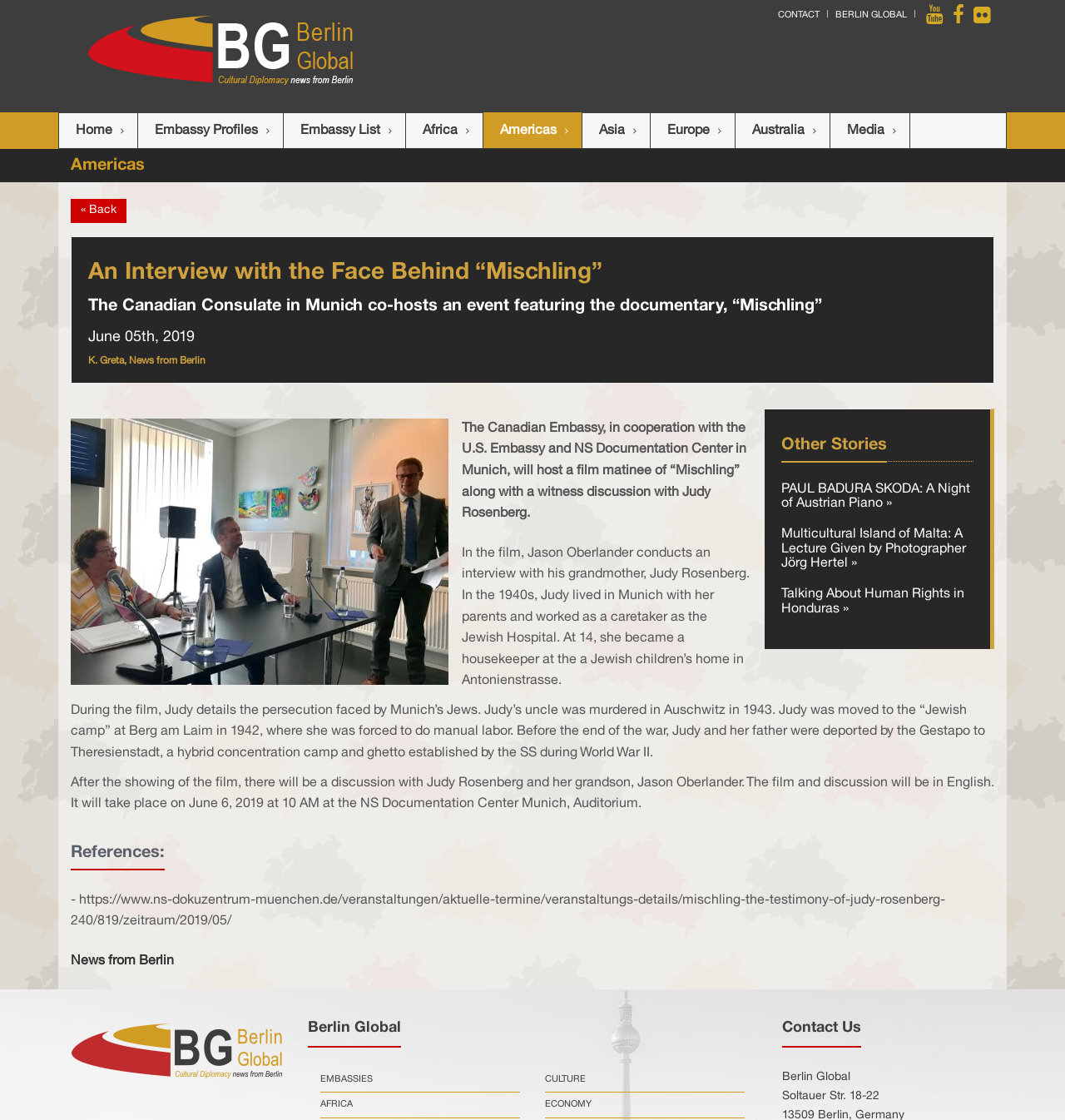How many regions are there in the embassy profiles section?
Please give a detailed and elaborate explanation in response to the question.

I looked at the links in the embassy profiles section and found six regions: 'Africa', 'Americas', 'Asia', 'Australia', 'Europe', and 'Home'. Therefore, there are 6 regions in total.